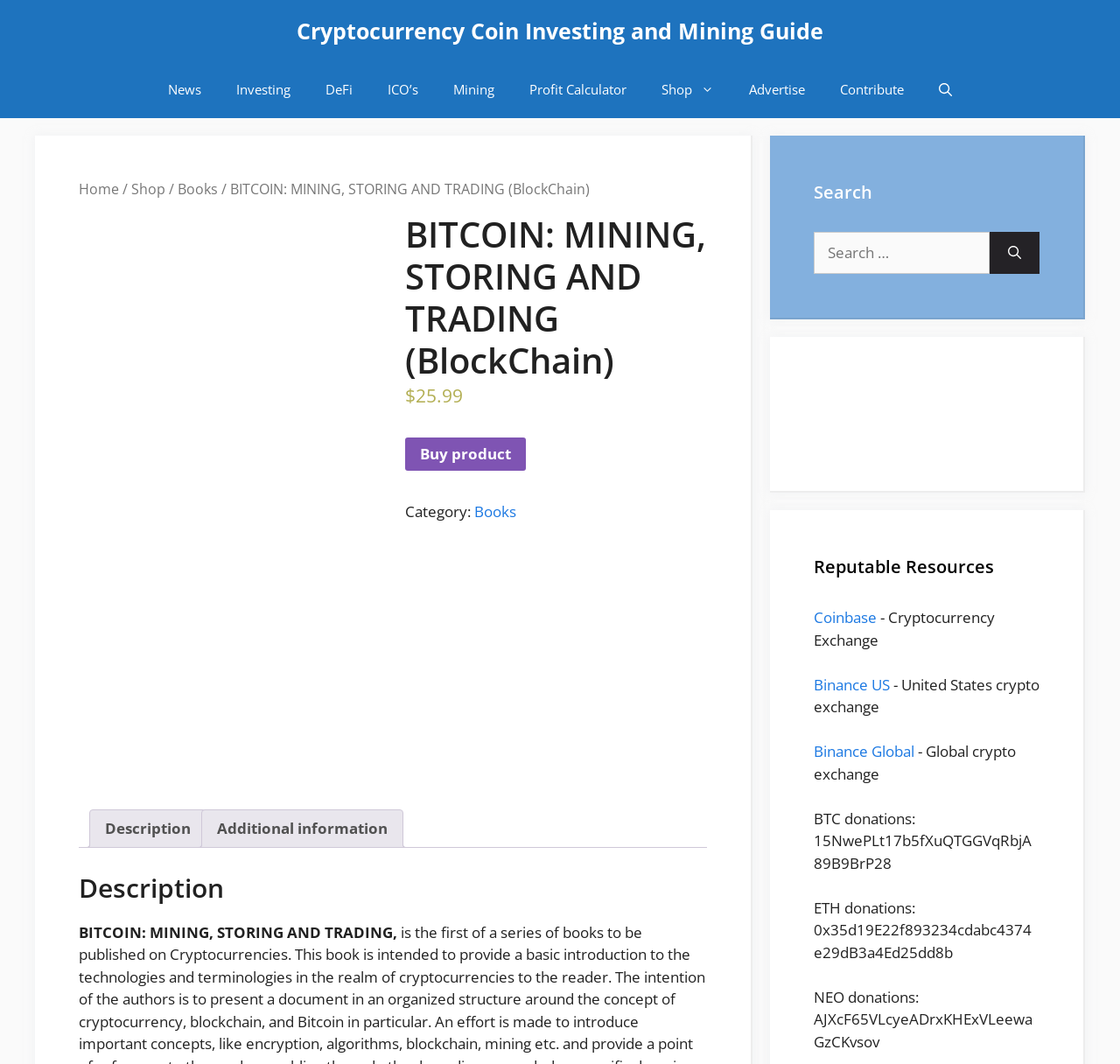Please provide a detailed answer to the question below by examining the image:
How much does the book cost?

I found the answer by looking at the static text element with the text '$25.99' which is likely the price of the book.